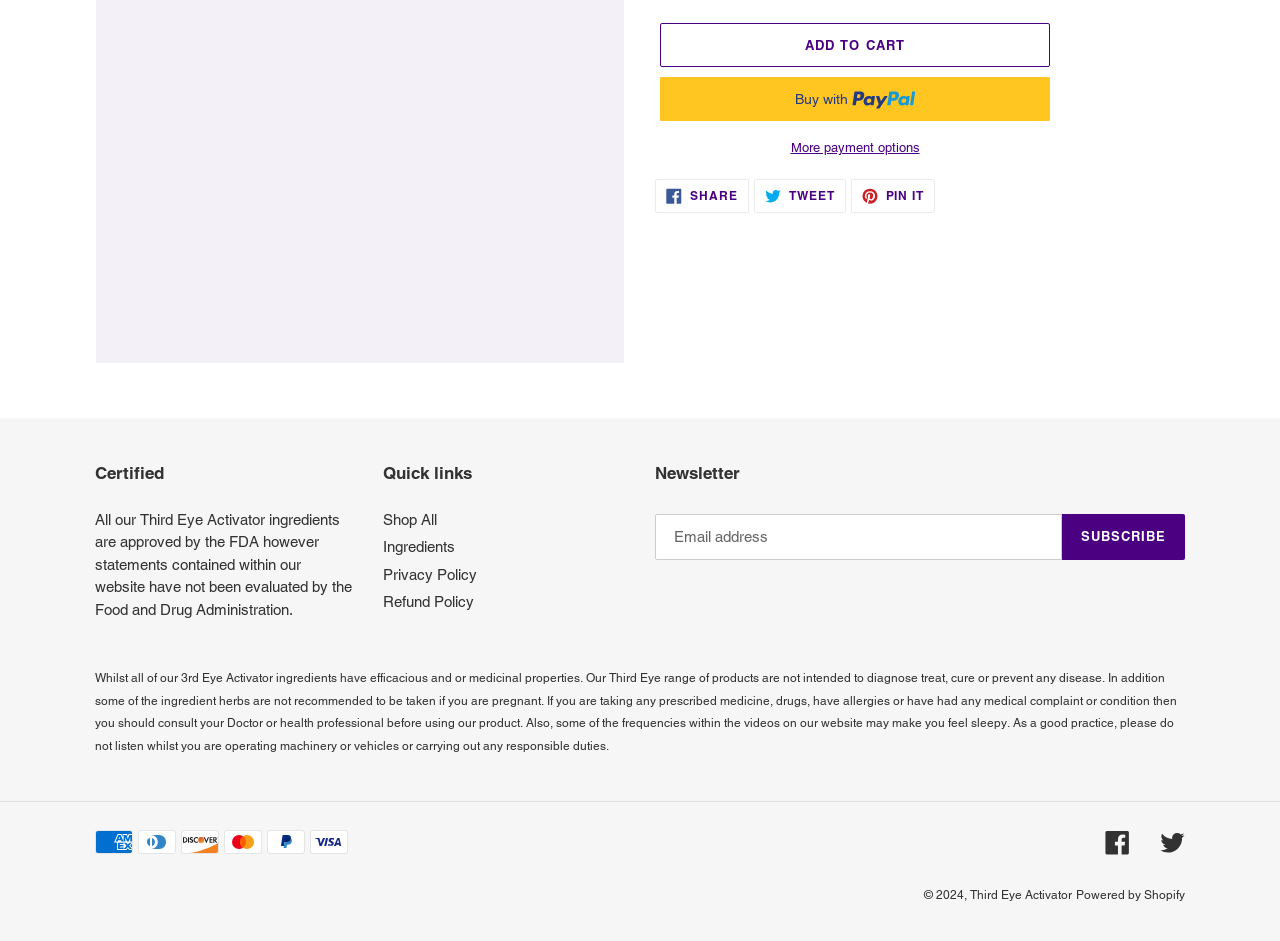Find the bounding box coordinates of the clickable element required to execute the following instruction: "Subscribe to the newsletter". Provide the coordinates as four float numbers between 0 and 1, i.e., [left, top, right, bottom].

[0.829, 0.546, 0.926, 0.595]